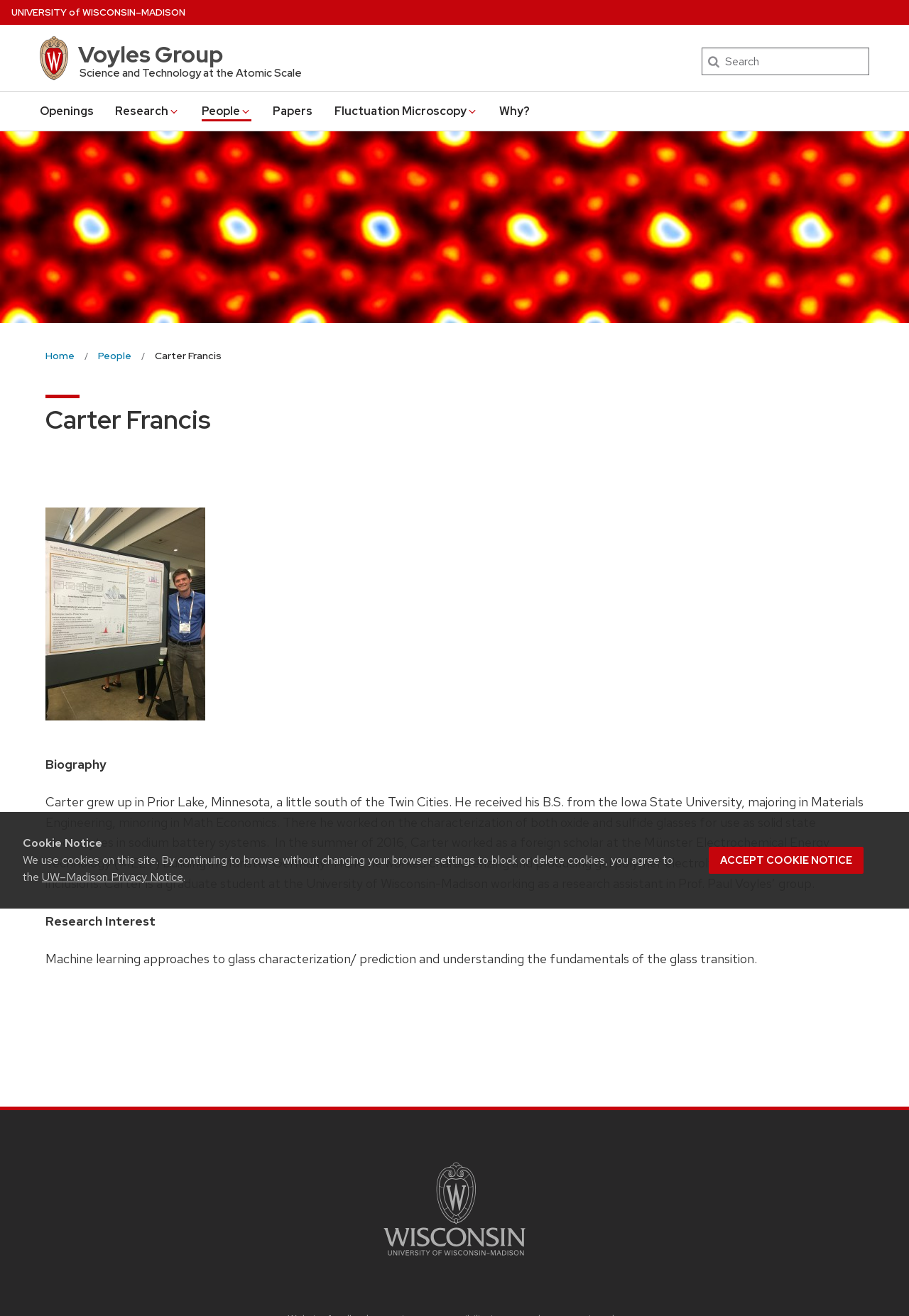Mark the bounding box of the element that matches the following description: "University of Wisconsin–Madison".

[0.012, 0.0, 0.204, 0.019]